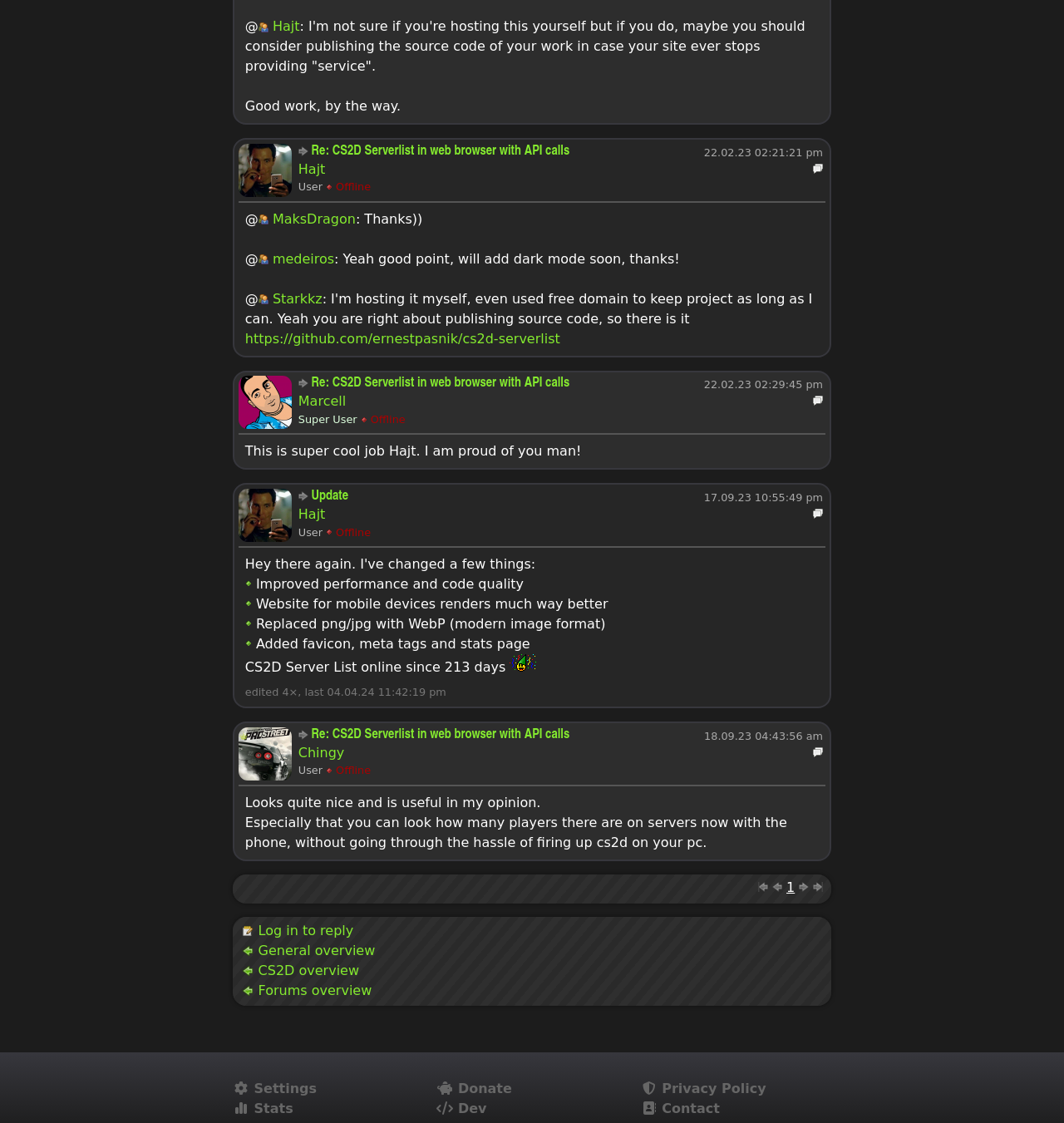Identify the bounding box coordinates of the element to click to follow this instruction: 'View the user profile of Hajt'. Ensure the coordinates are four float values between 0 and 1, provided as [left, top, right, bottom].

[0.243, 0.016, 0.282, 0.03]